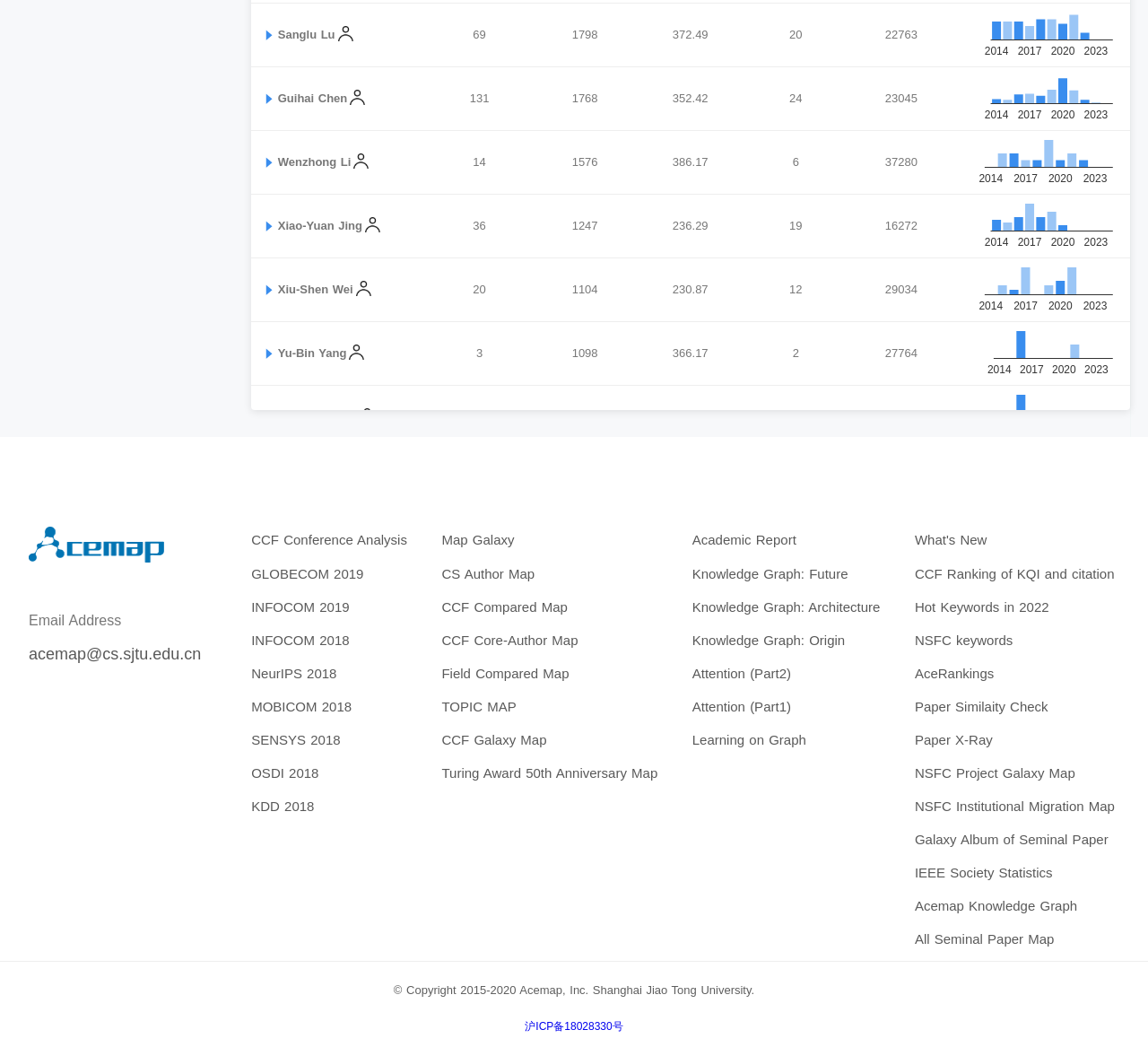Based on the element description: "Paper X-Ray", identify the bounding box coordinates for this UI element. The coordinates must be four float numbers between 0 and 1, listed as [left, top, right, bottom].

[0.797, 0.693, 0.865, 0.707]